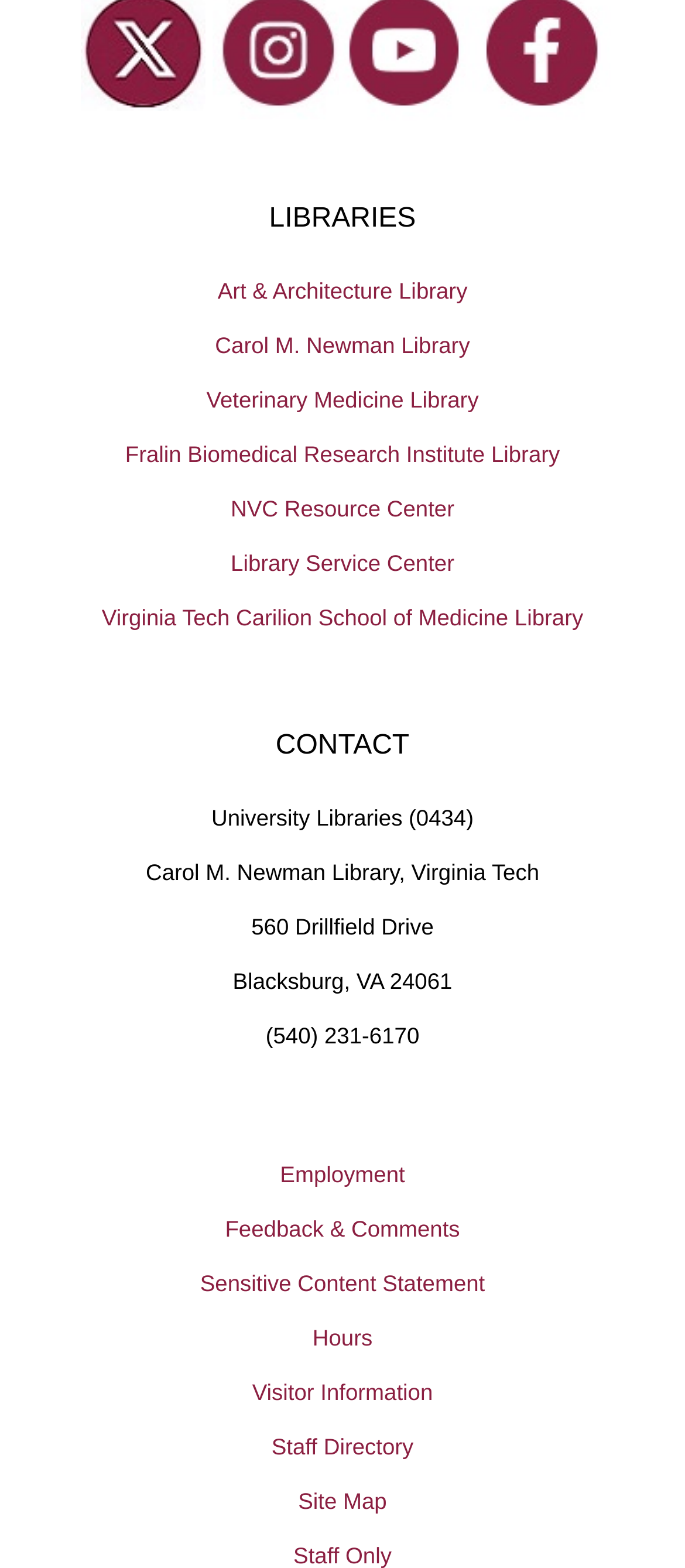Determine the bounding box coordinates of the target area to click to execute the following instruction: "Check the library hours."

[0.0, 0.835, 1.0, 0.87]